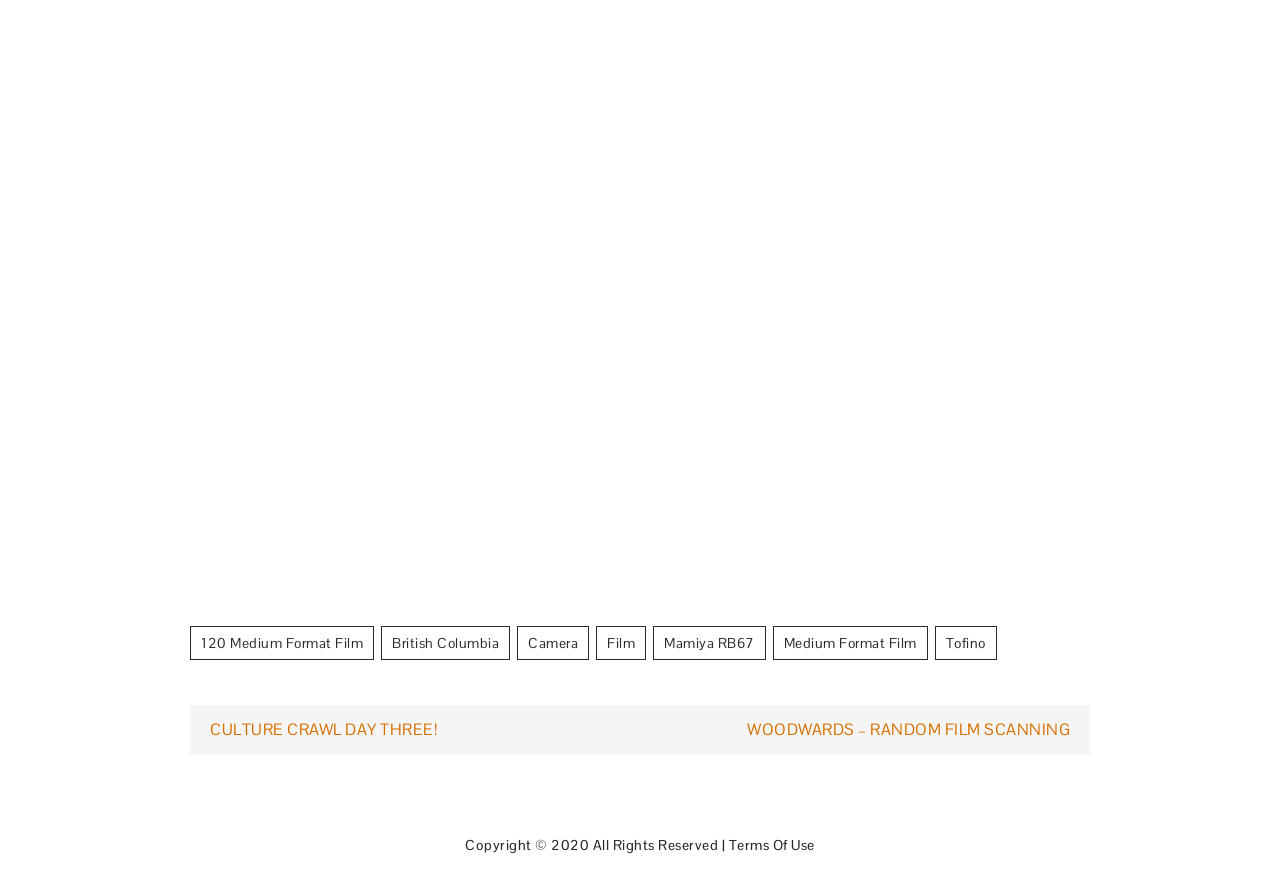Determine the bounding box coordinates (top-left x, top-left y, bottom-right x, bottom-right y) of the UI element described in the following text: British Columbia

[0.298, 0.706, 0.398, 0.745]